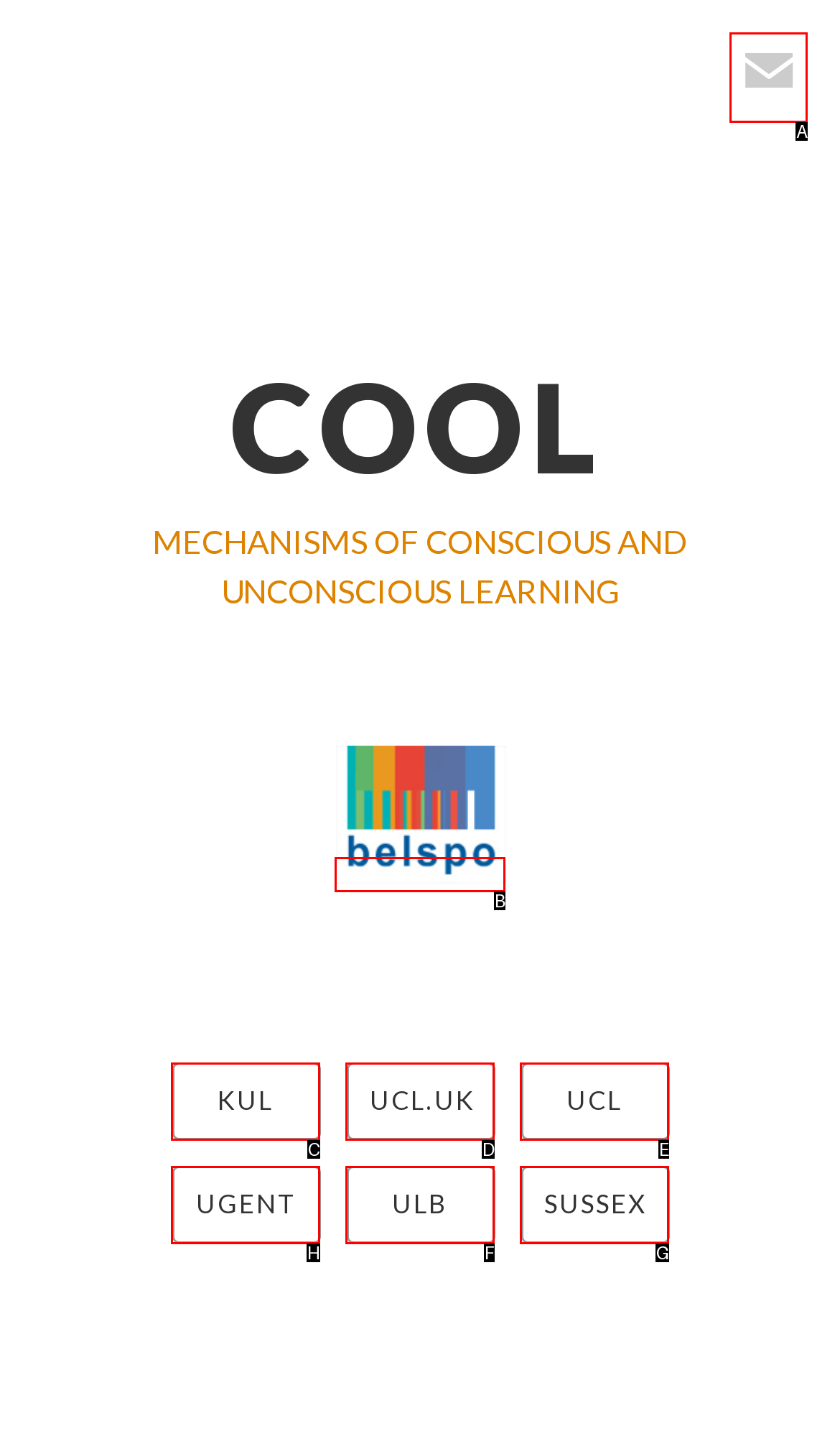Determine the HTML element to click for the instruction: access UGENT website.
Answer with the letter corresponding to the correct choice from the provided options.

H